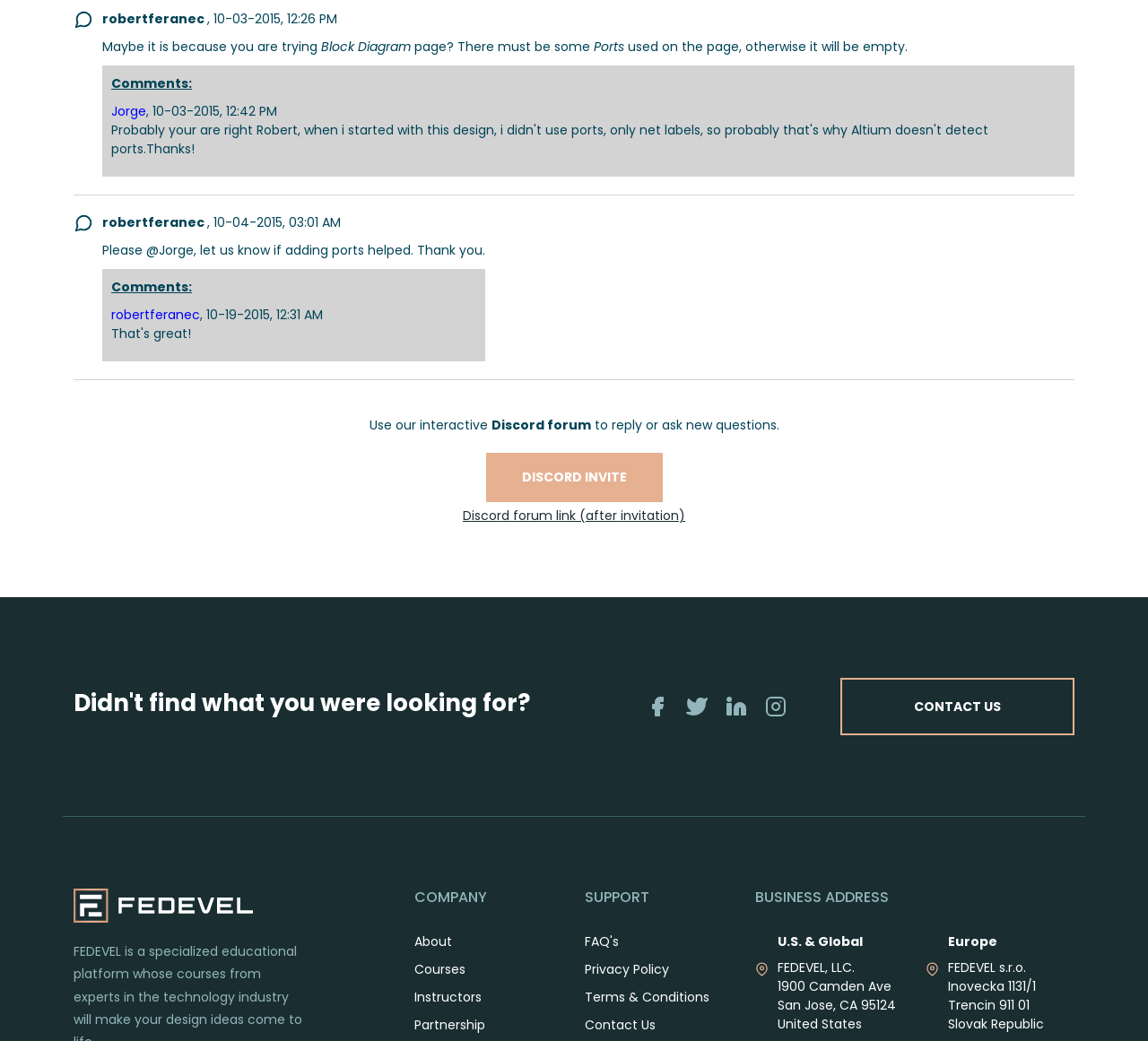Predict the bounding box of the UI element based on this description: "alt="logo"".

[0.064, 0.854, 0.342, 0.886]